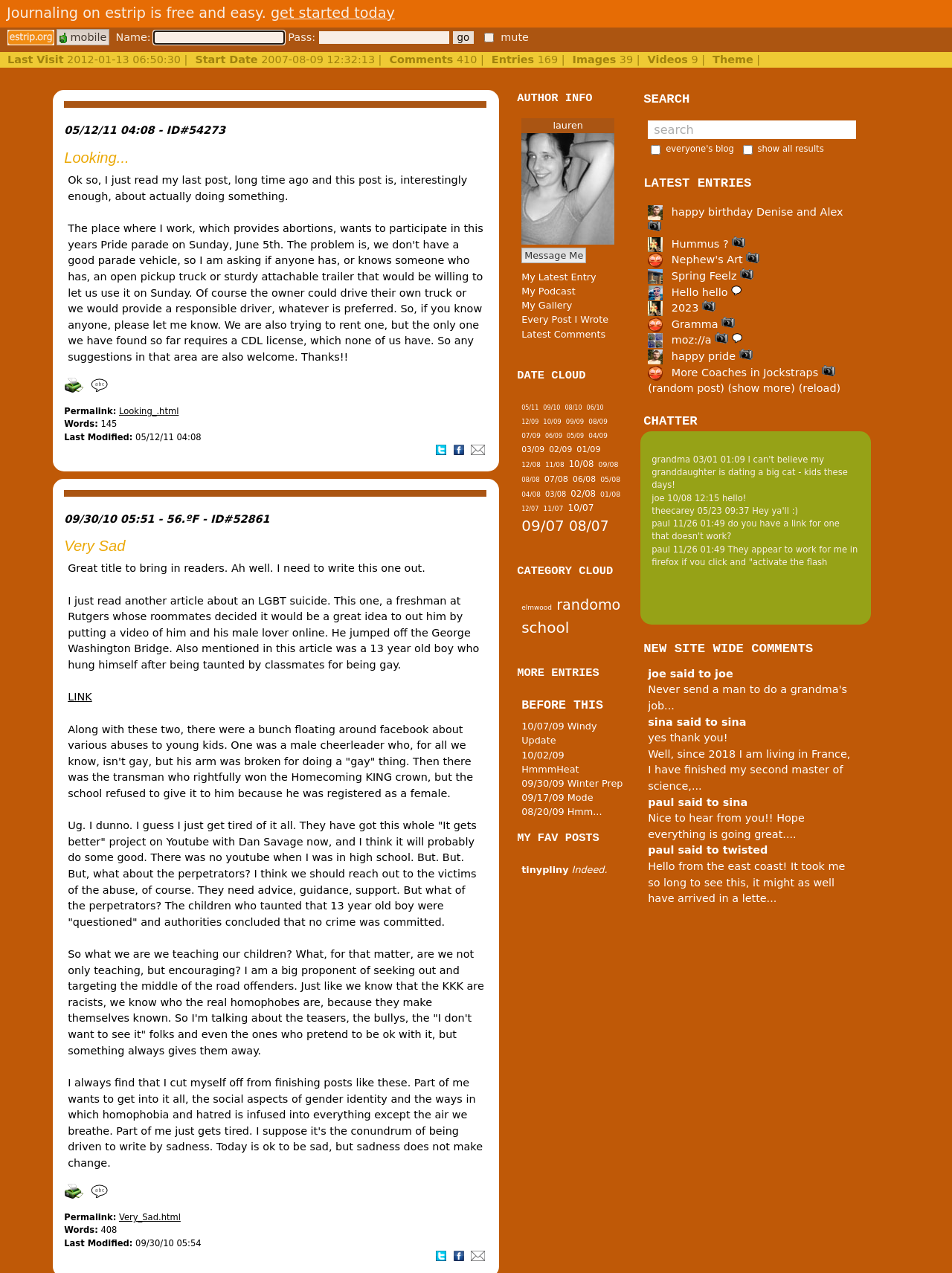Answer the following in one word or a short phrase: 
How many images are there in the webpage?

14